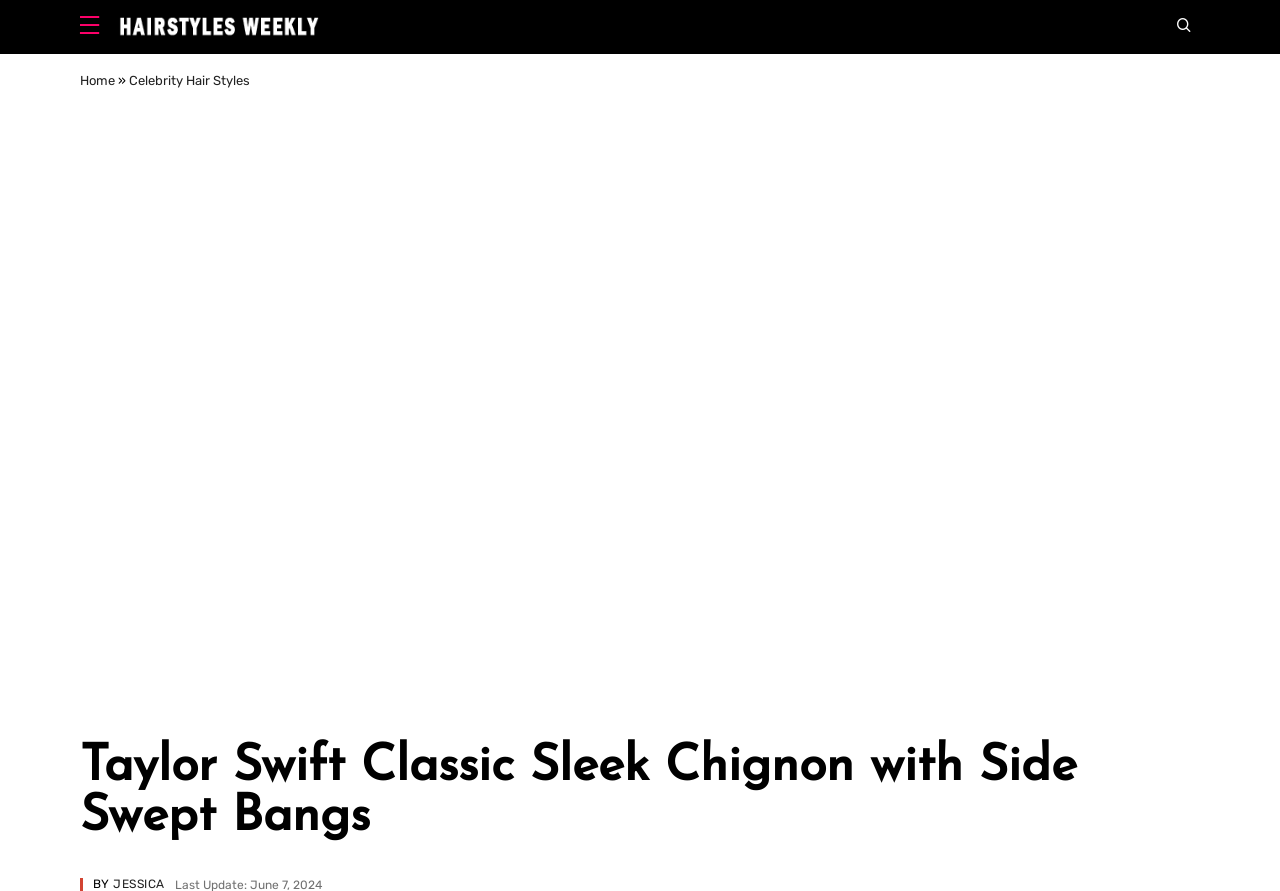Answer the question using only one word or a concise phrase: What is the name of the celebrity in the article?

Taylor Swift